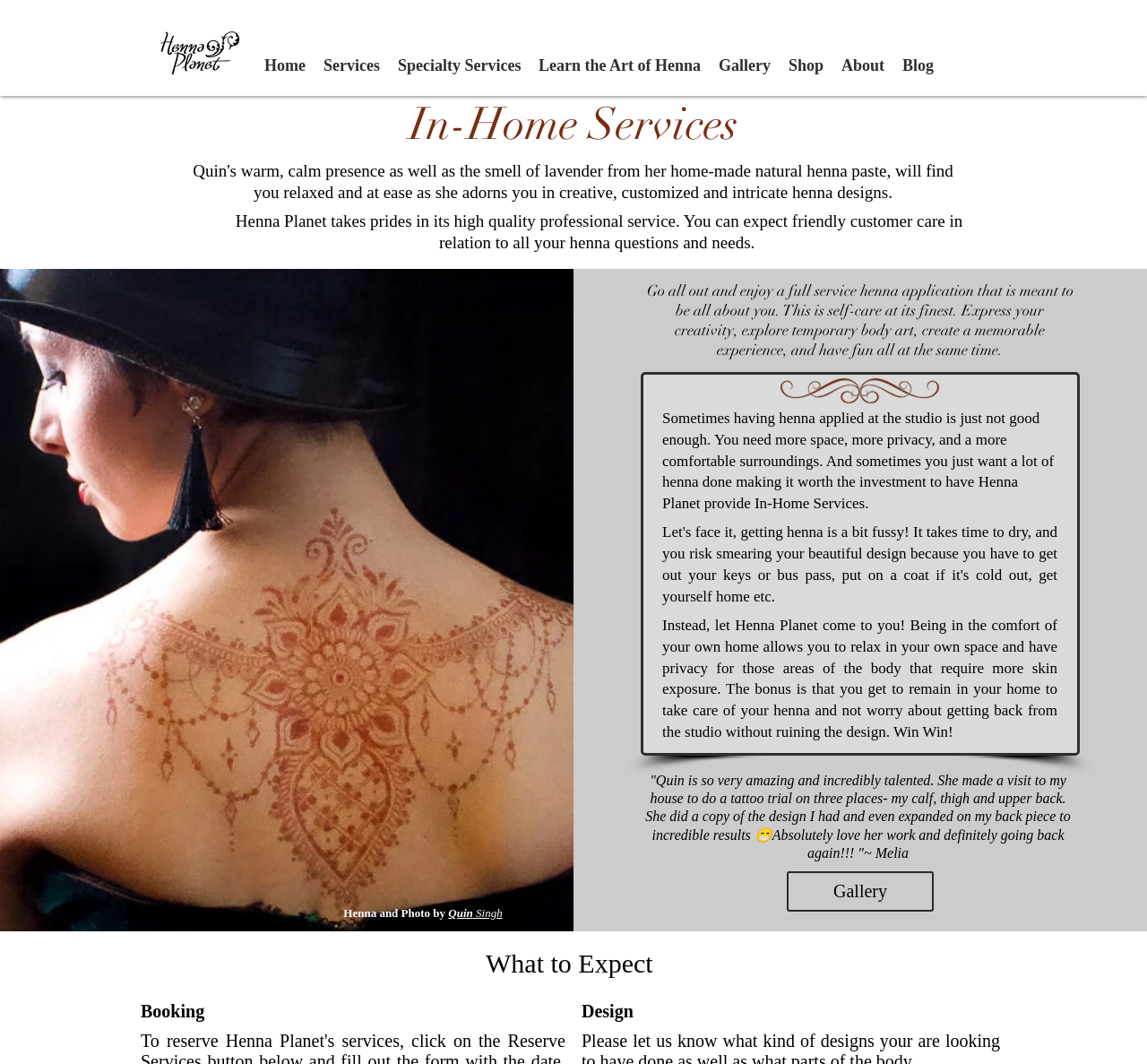What is the benefit of having henna applied at home?
Please use the image to provide a one-word or short phrase answer.

More privacy and comfort